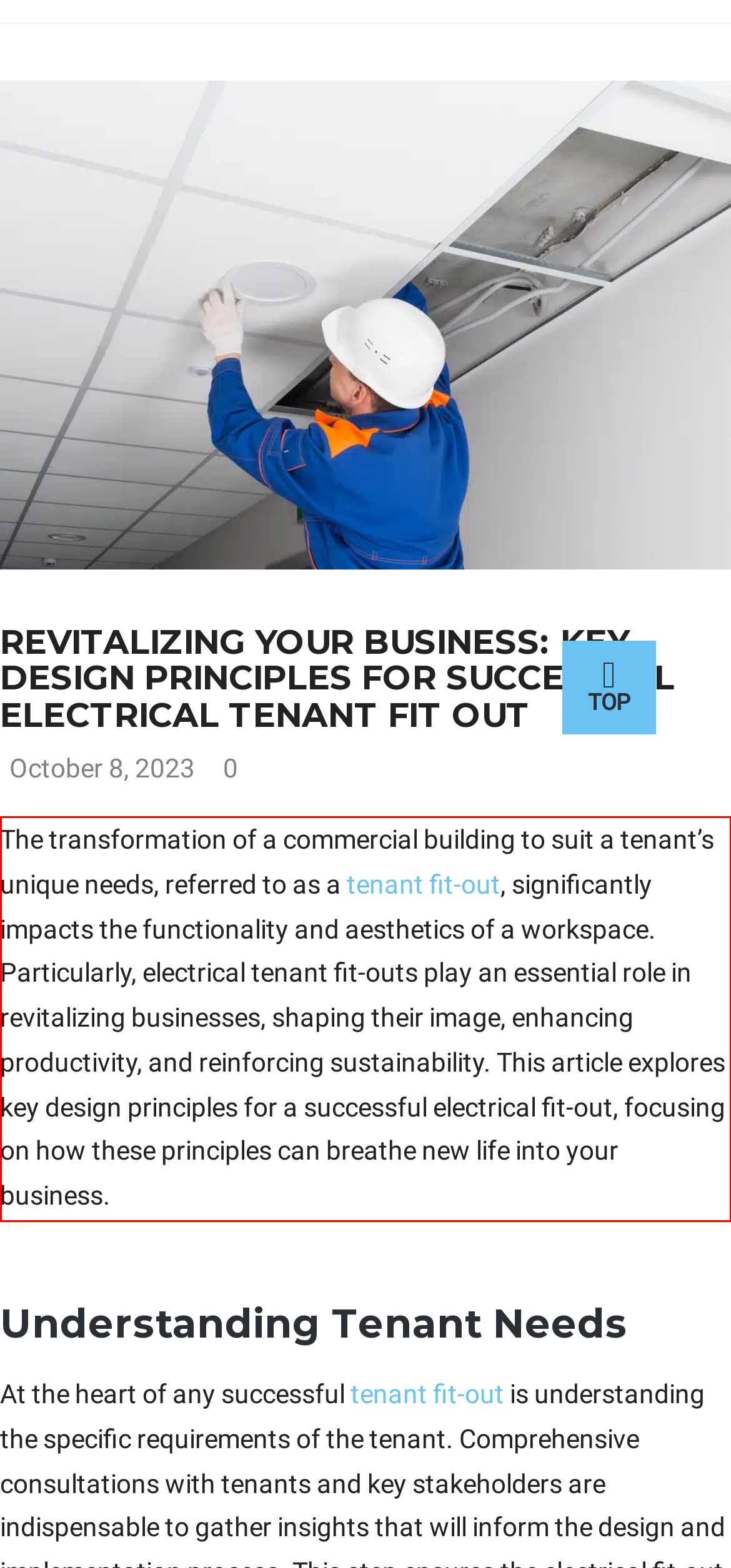Please perform OCR on the UI element surrounded by the red bounding box in the given webpage screenshot and extract its text content.

The transformation of a commercial building to suit a tenant’s unique needs, referred to as a tenant fit-out, significantly impacts the functionality and aesthetics of a workspace. Particularly, electrical tenant fit-outs play an essential role in revitalizing businesses, shaping their image, enhancing productivity, and reinforcing sustainability. This article explores key design principles for a successful electrical fit-out, focusing on how these principles can breathe new life into your business.